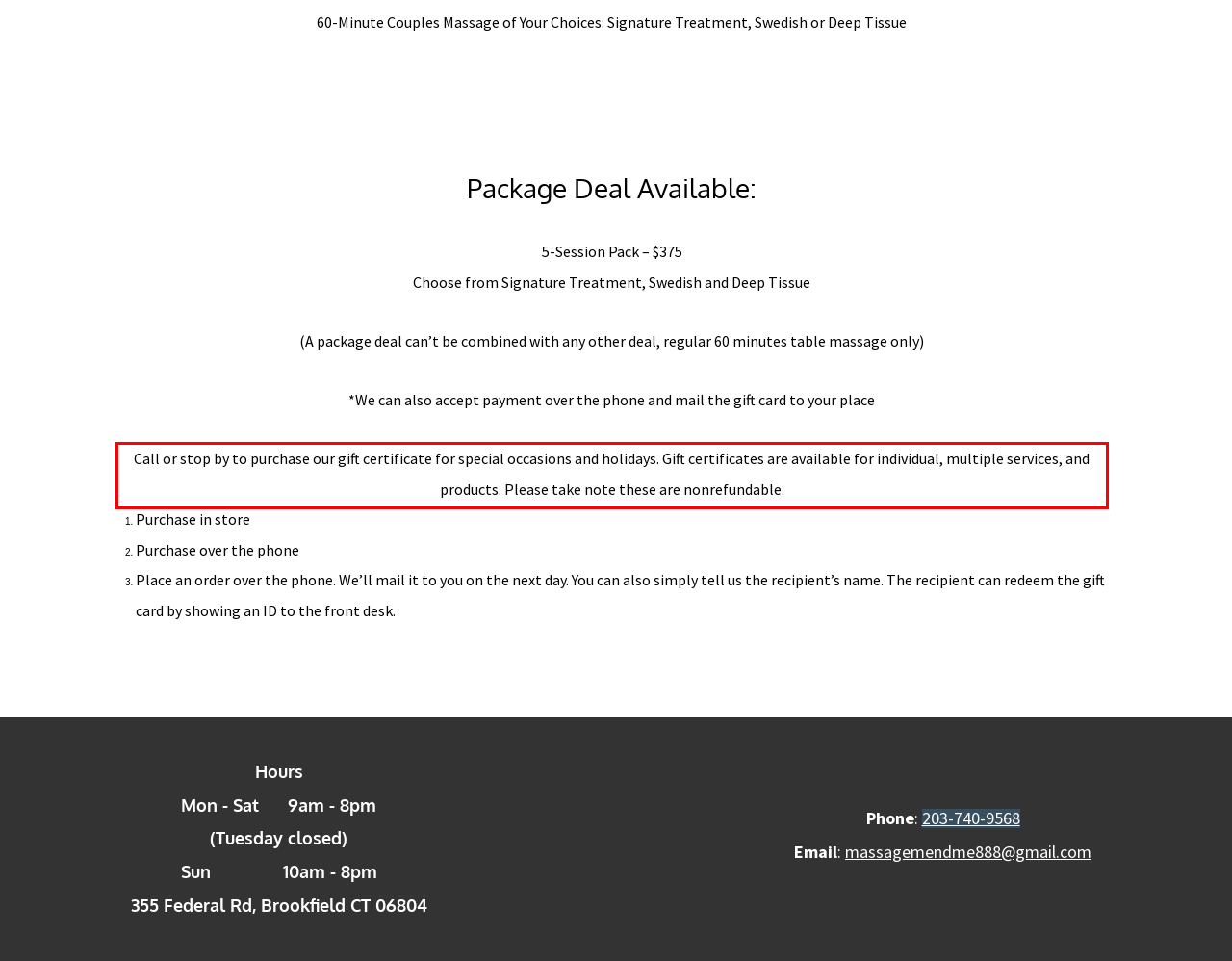Given a webpage screenshot, locate the red bounding box and extract the text content found inside it.

Call or stop by to purchase our gift certificate for special occasions and holidays. Gift certificates are available for individual, multiple services, and products. Please take note these are nonrefundable.